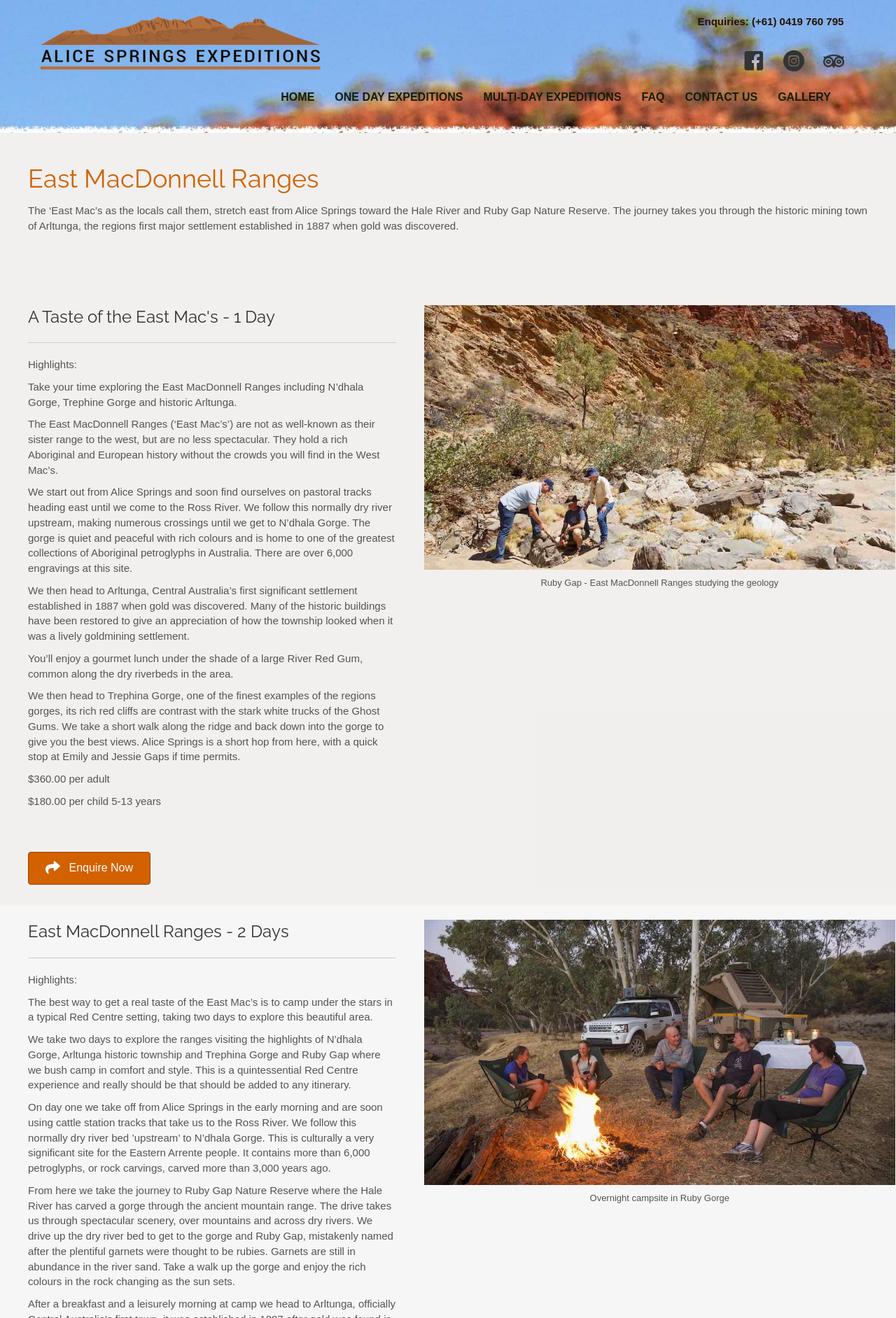Locate the bounding box of the UI element described by: "Enquire Now" in the given webpage screenshot.

[0.031, 0.647, 0.168, 0.671]